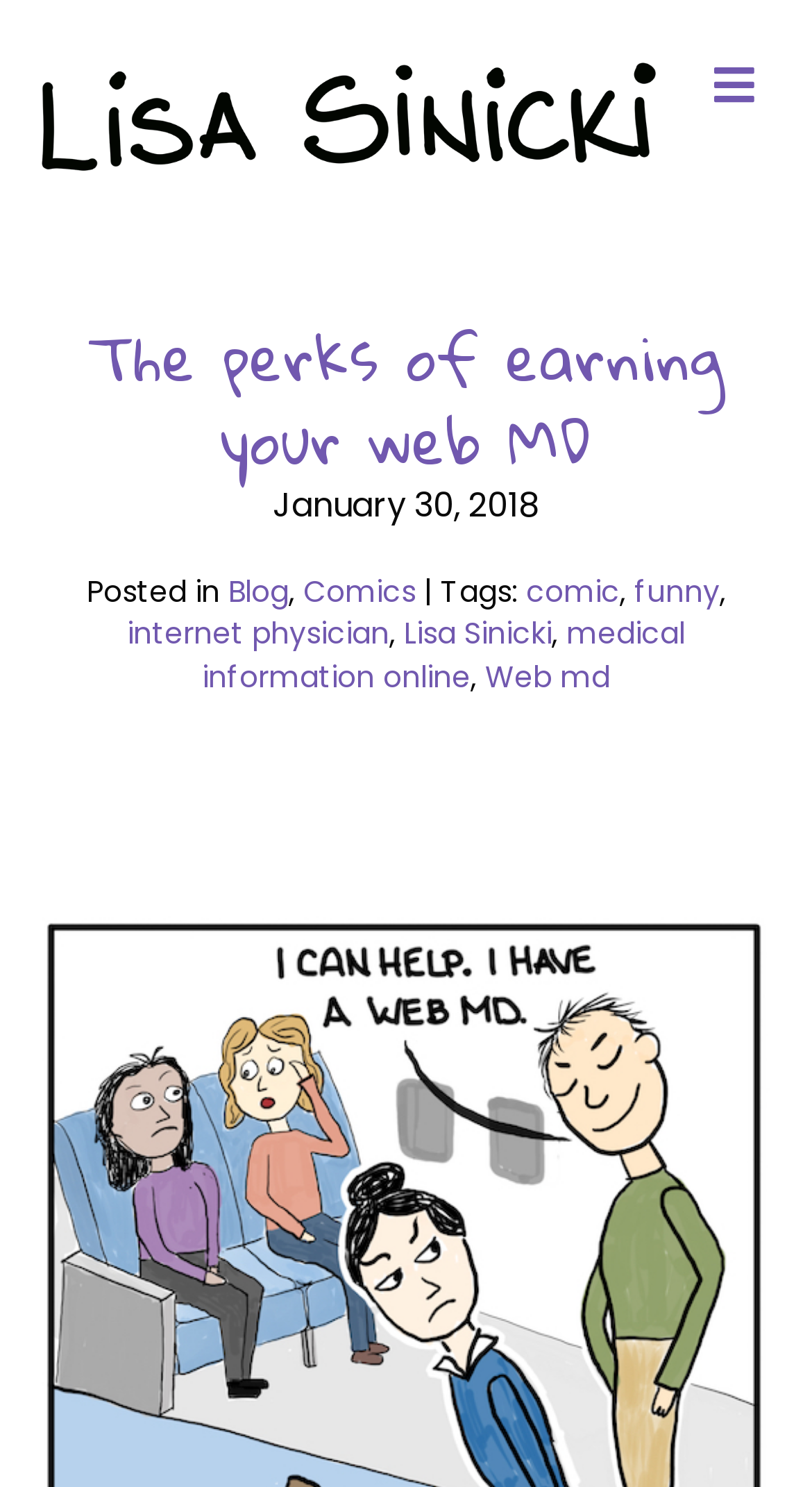Please determine the bounding box coordinates of the clickable area required to carry out the following instruction: "Read the blog". The coordinates must be four float numbers between 0 and 1, represented as [left, top, right, bottom].

[0.281, 0.384, 0.355, 0.412]